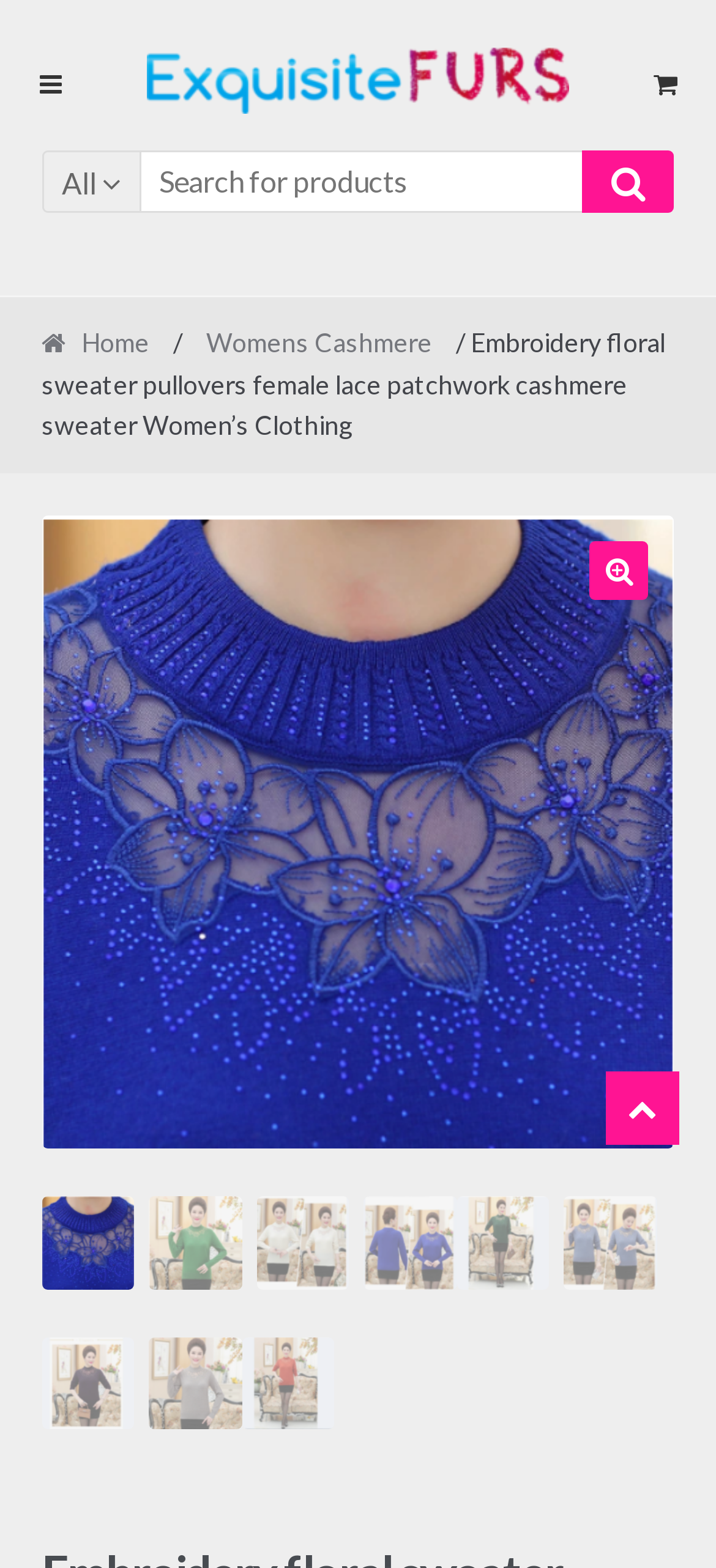How many images of the sweater are displayed on the webpage?
Refer to the image and provide a concise answer in one word or phrase.

7